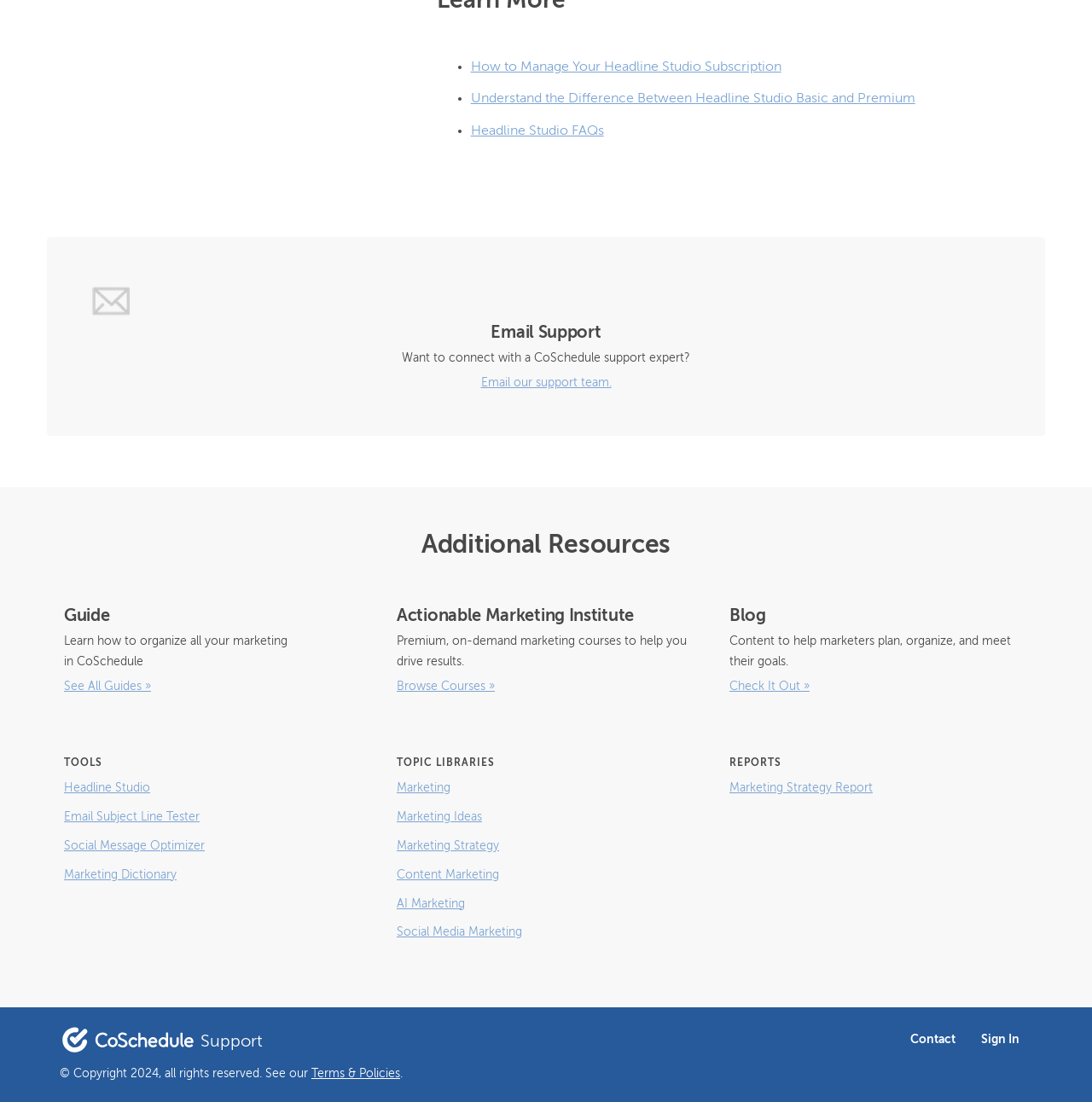Using the element description: "Contact", determine the bounding box coordinates. The coordinates should be in the format [left, top, right, bottom], with values between 0 and 1.

[0.822, 0.93, 0.887, 0.958]